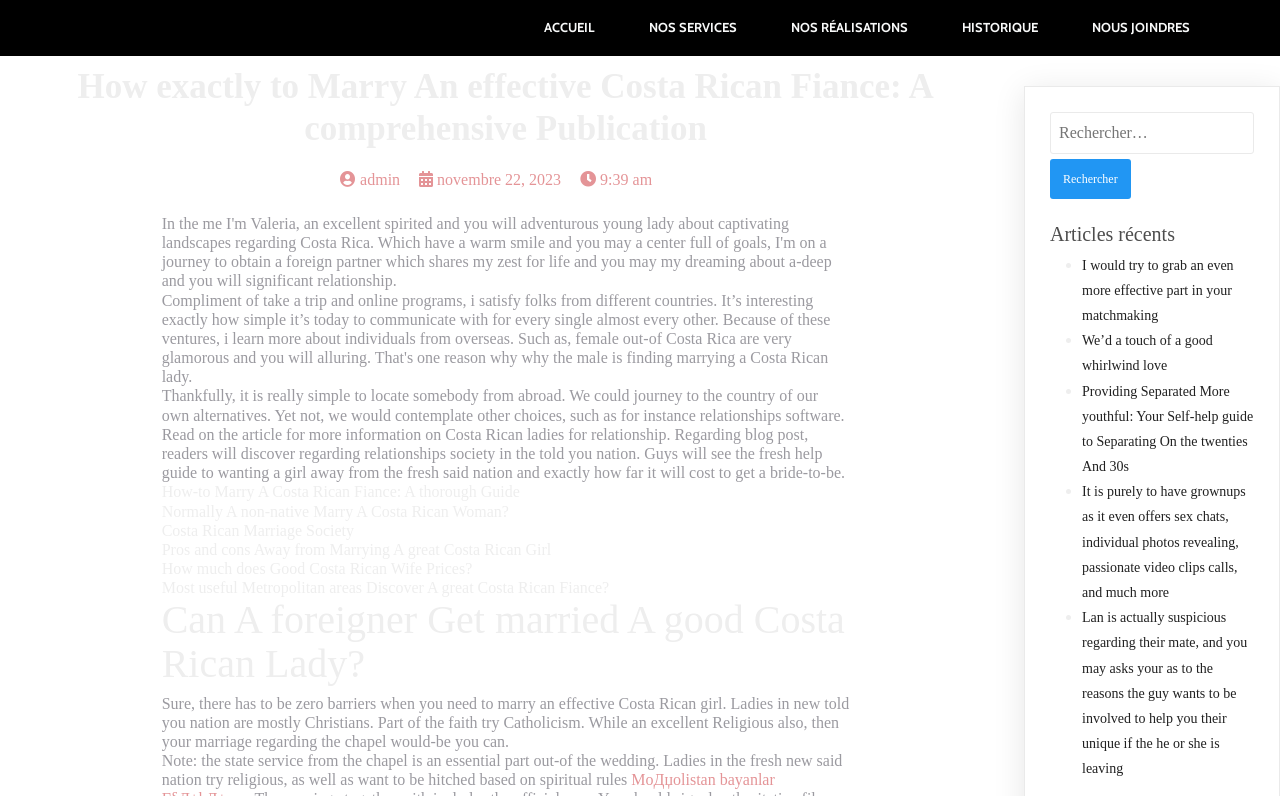Respond to the following question with a brief word or phrase:
What is the main topic of this webpage?

Costa Rican Fiance